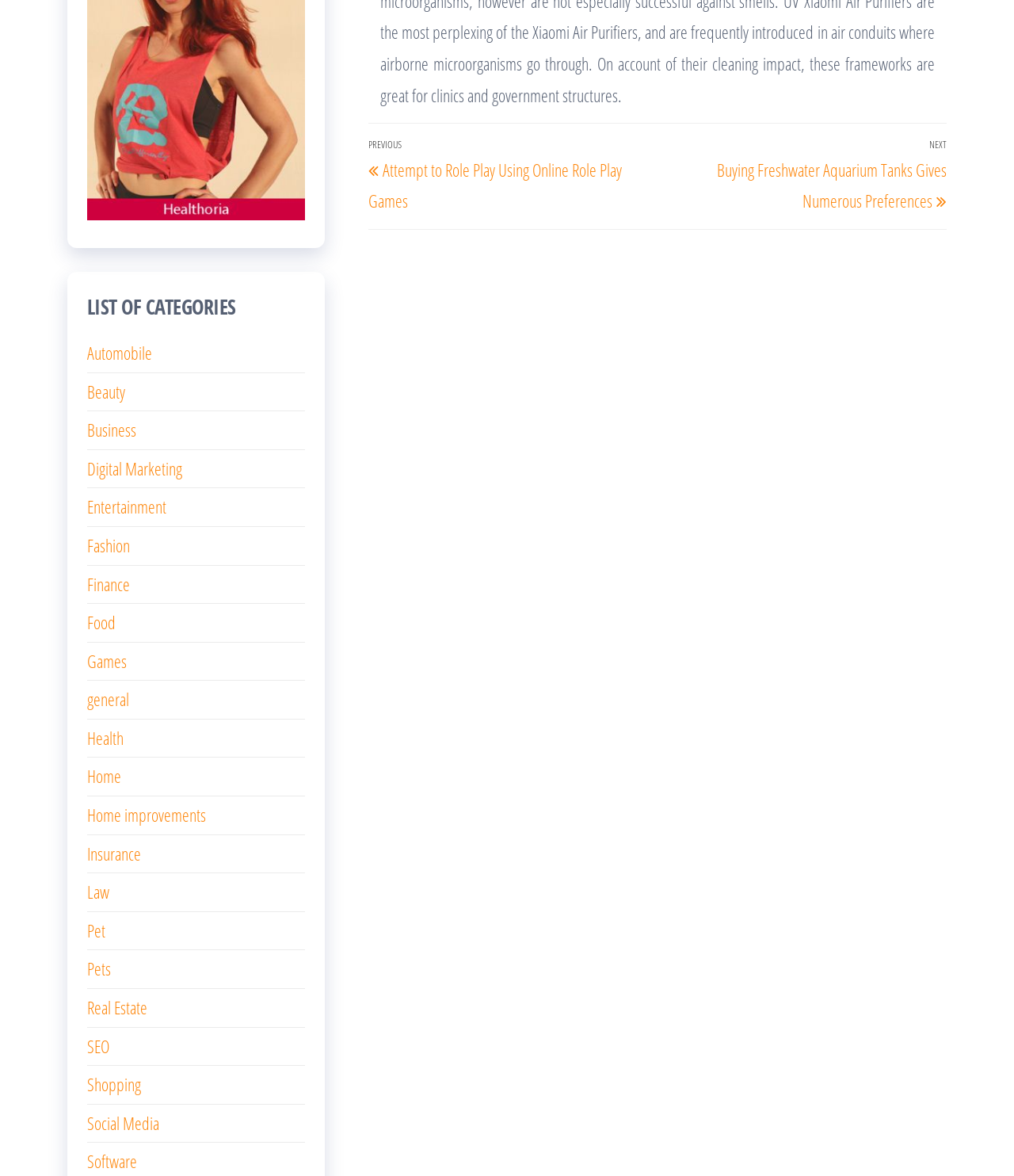Provide a brief response to the question below using a single word or phrase: 
Is there a category for 'Beauty'?

Yes